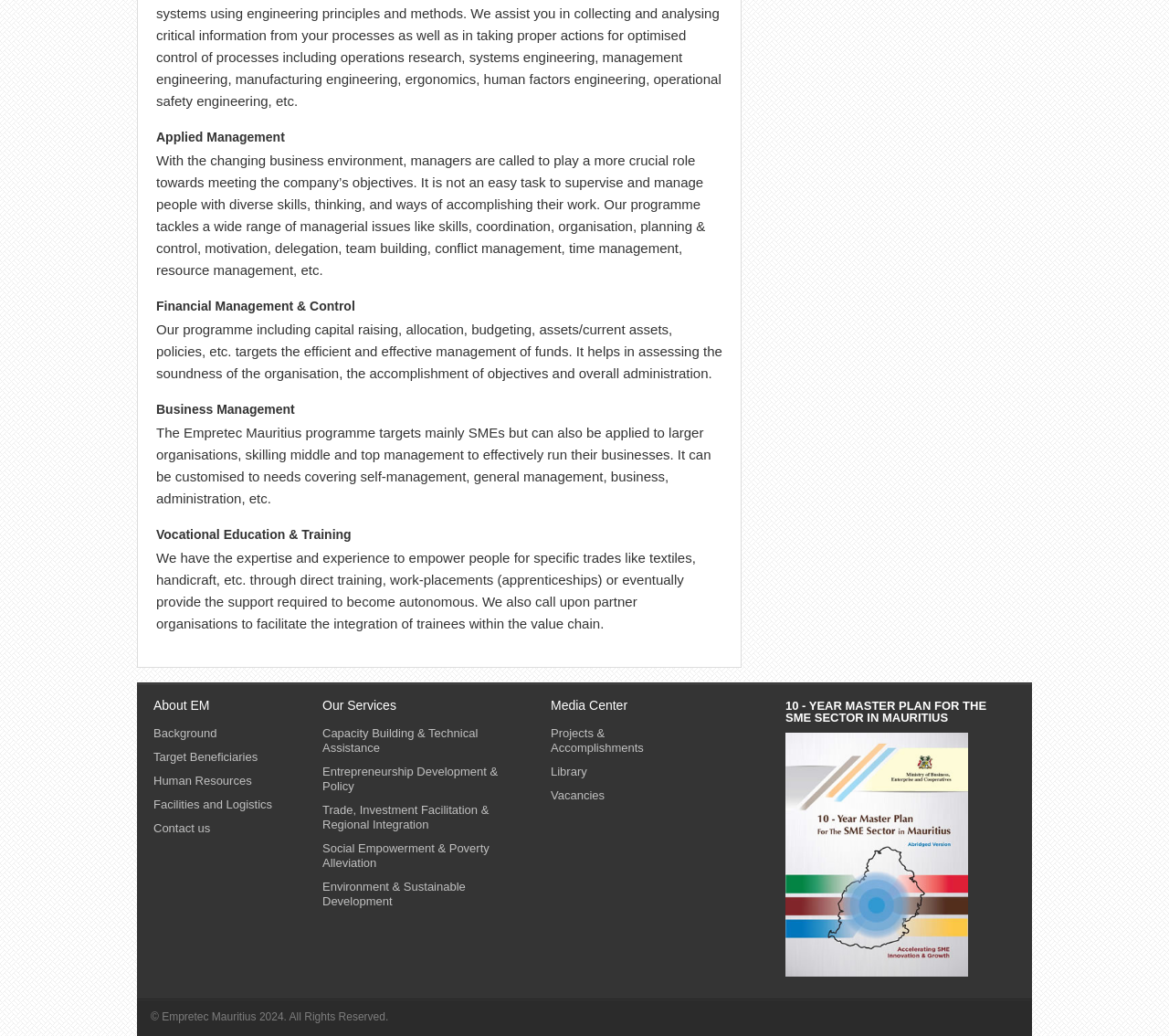Identify the bounding box coordinates for the UI element that matches this description: "Our Services".

[0.276, 0.674, 0.339, 0.688]